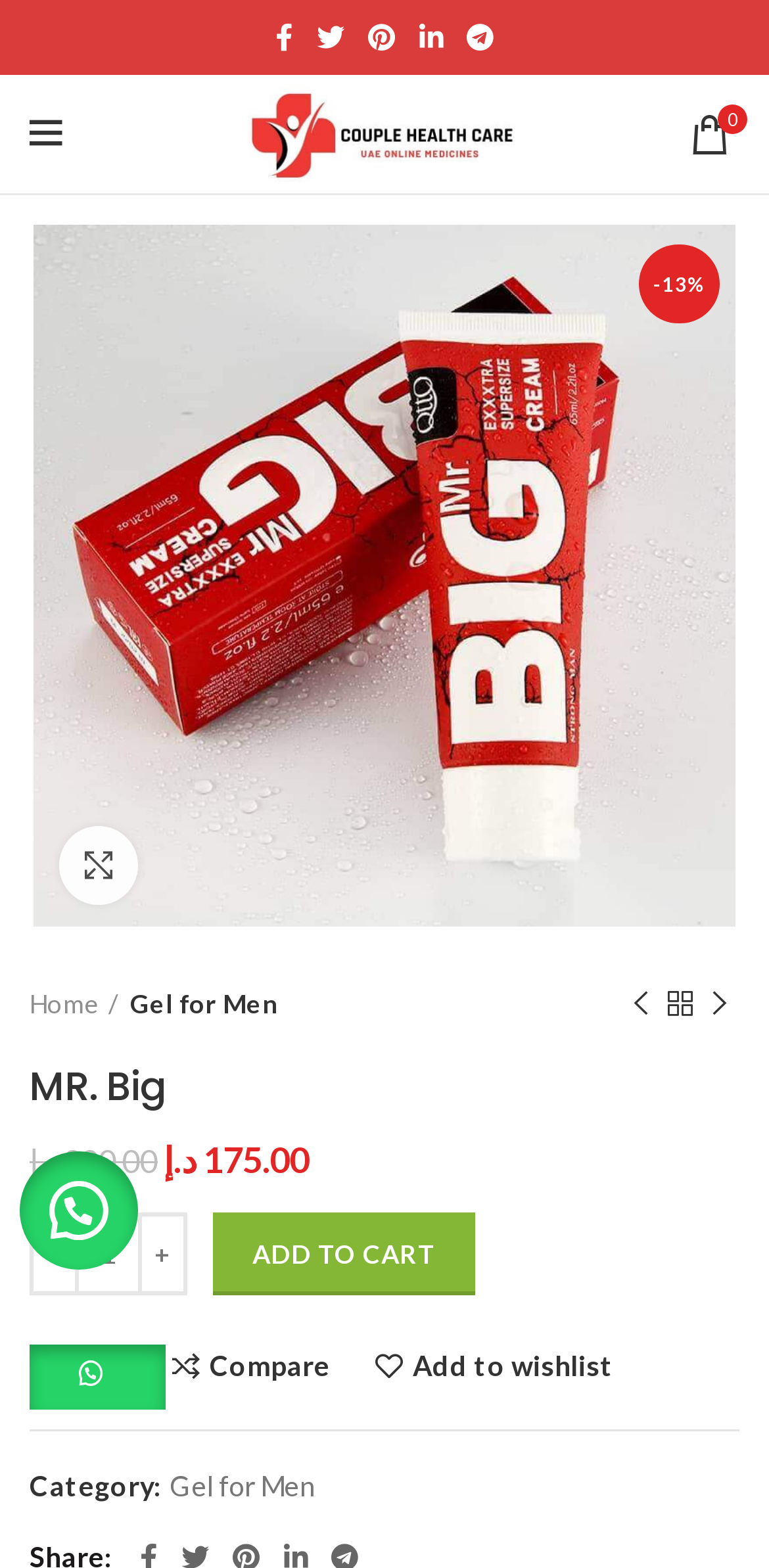Determine the bounding box coordinates of the clickable area required to perform the following instruction: "Click the Compare button". The coordinates should be represented as four float numbers between 0 and 1: [left, top, right, bottom].

[0.224, 0.863, 0.429, 0.88]